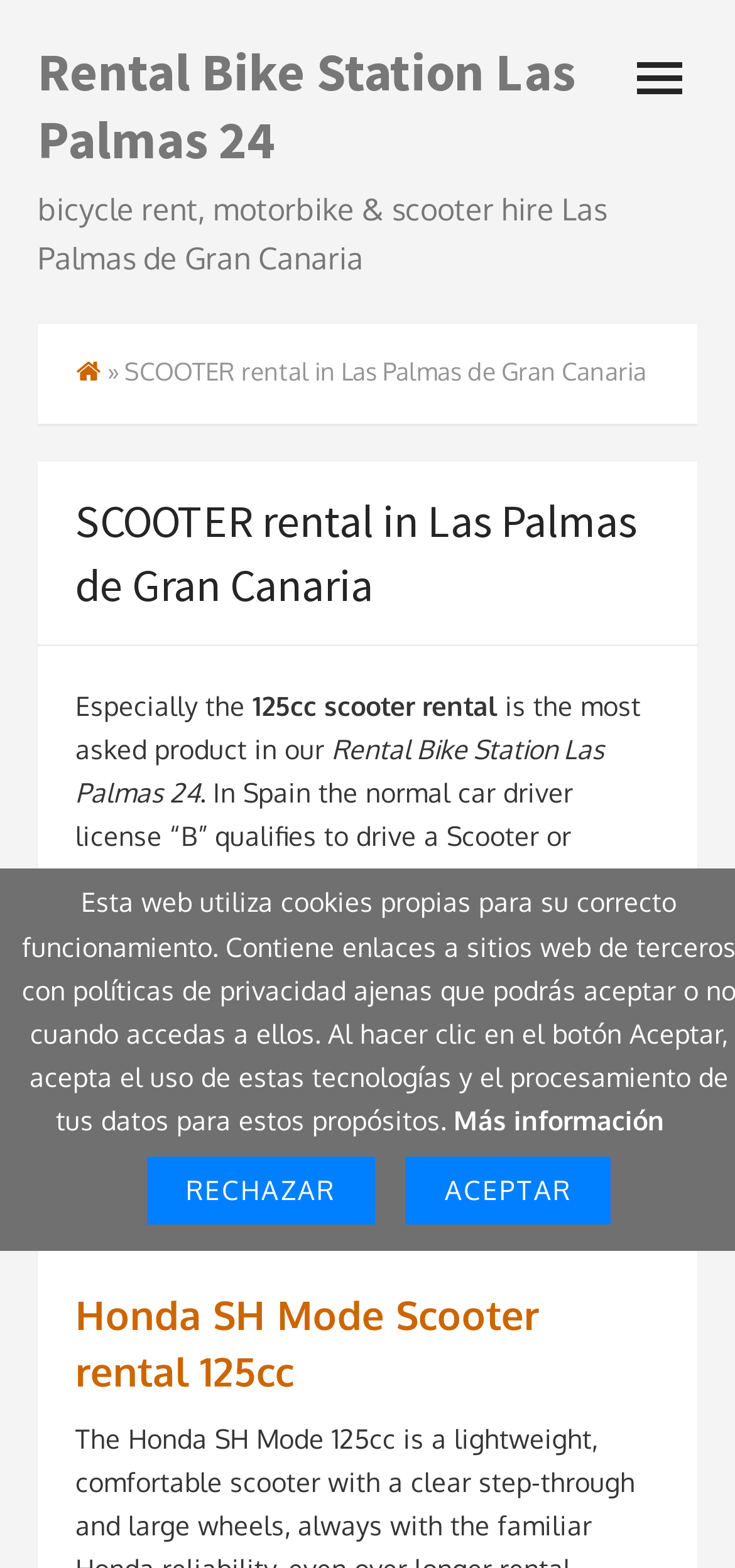Provide a short, one-word or phrase answer to the question below:
What is the name of the scooter model available for rent?

Honda SH Mode